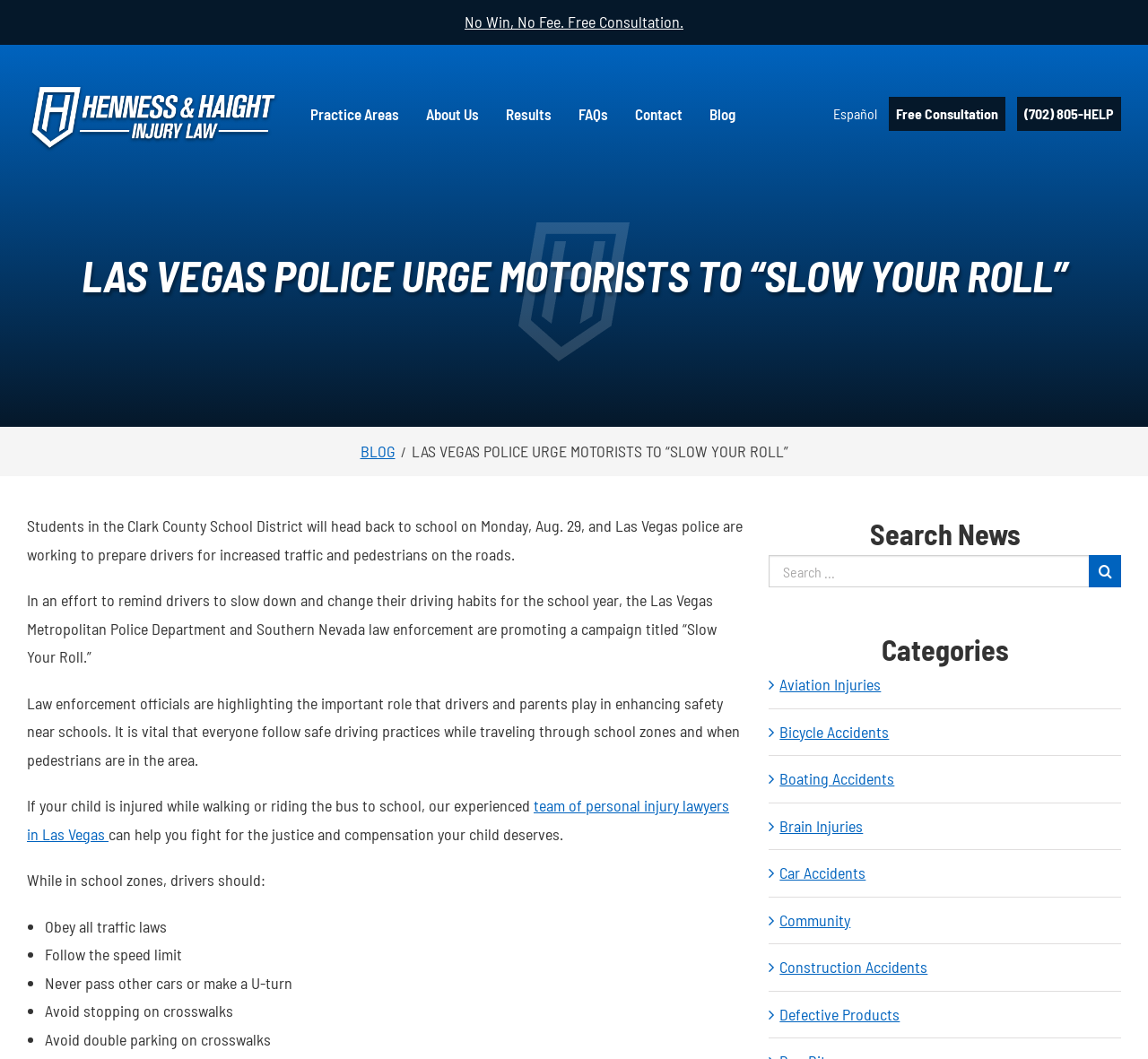Locate the UI element described by value="" and provide its bounding box coordinates. Use the format (top-left x, top-left y, bottom-right x, bottom-right y) with all values as floating point numbers between 0 and 1.

[0.948, 0.524, 0.977, 0.555]